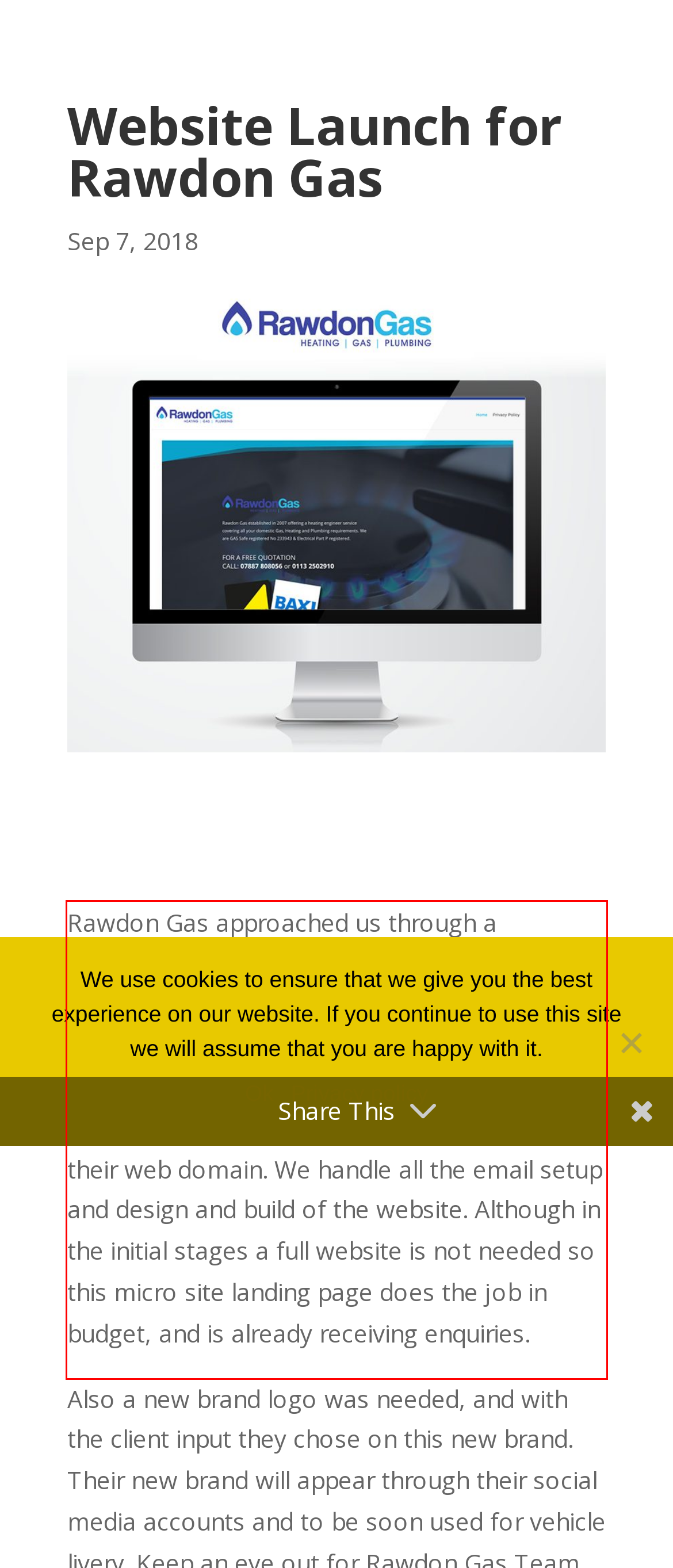Within the screenshot of the webpage, locate the red bounding box and use OCR to identify and provide the text content inside it.

Rawdon Gas approached us through a recommendation from a previous customer who’s website we designed and host, after a glowing review they decided to take the first step of their digital marketing by setting up a website, we helped advise them and secured their web domain. We handle all the email setup and design and build of the website. Although in the initial stages a full website is not needed so this micro site landing page does the job in budget, and is already receiving enquiries.